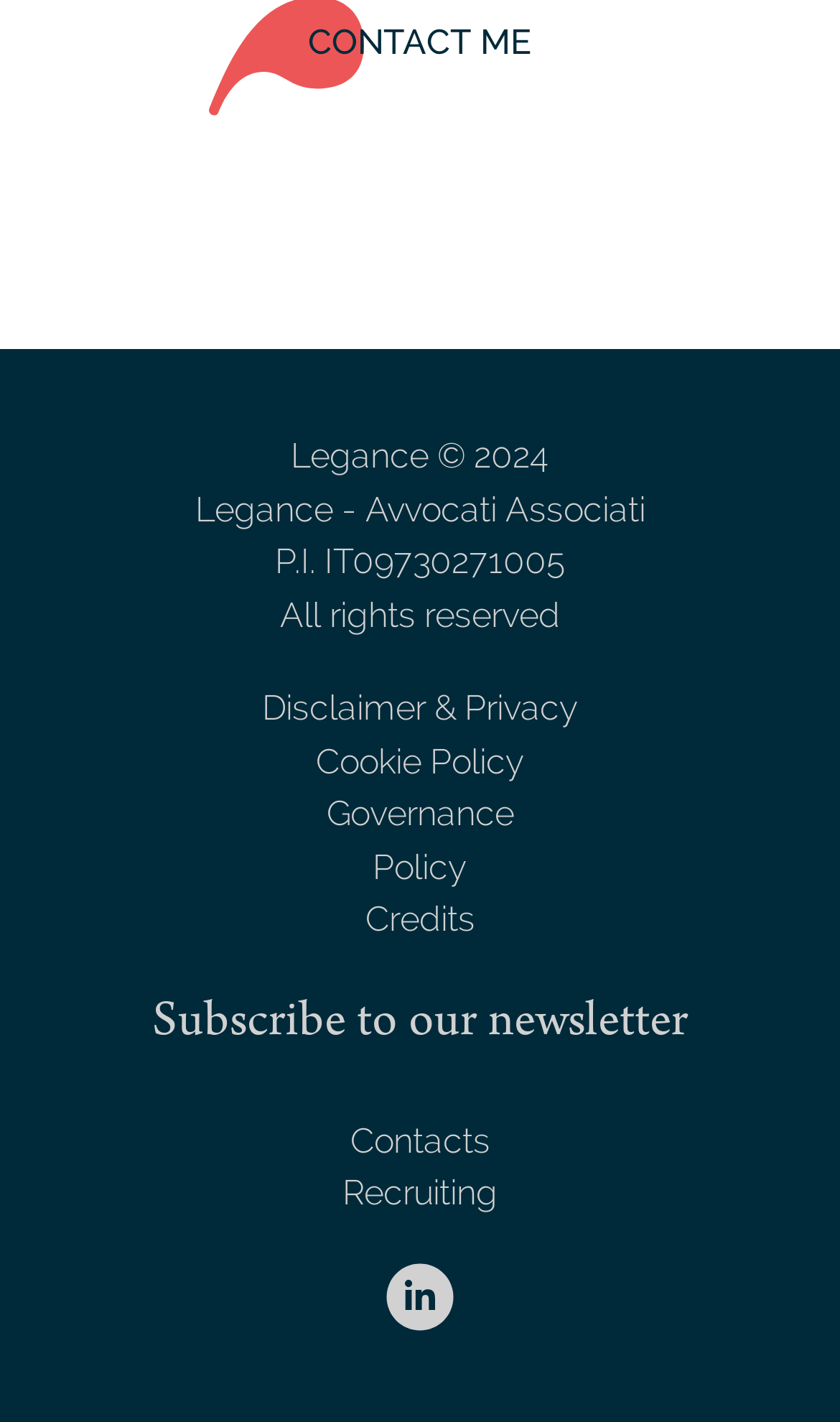Pinpoint the bounding box coordinates of the clickable element to carry out the following instruction: "Contact the website owner."

[0.367, 0.011, 0.633, 0.049]